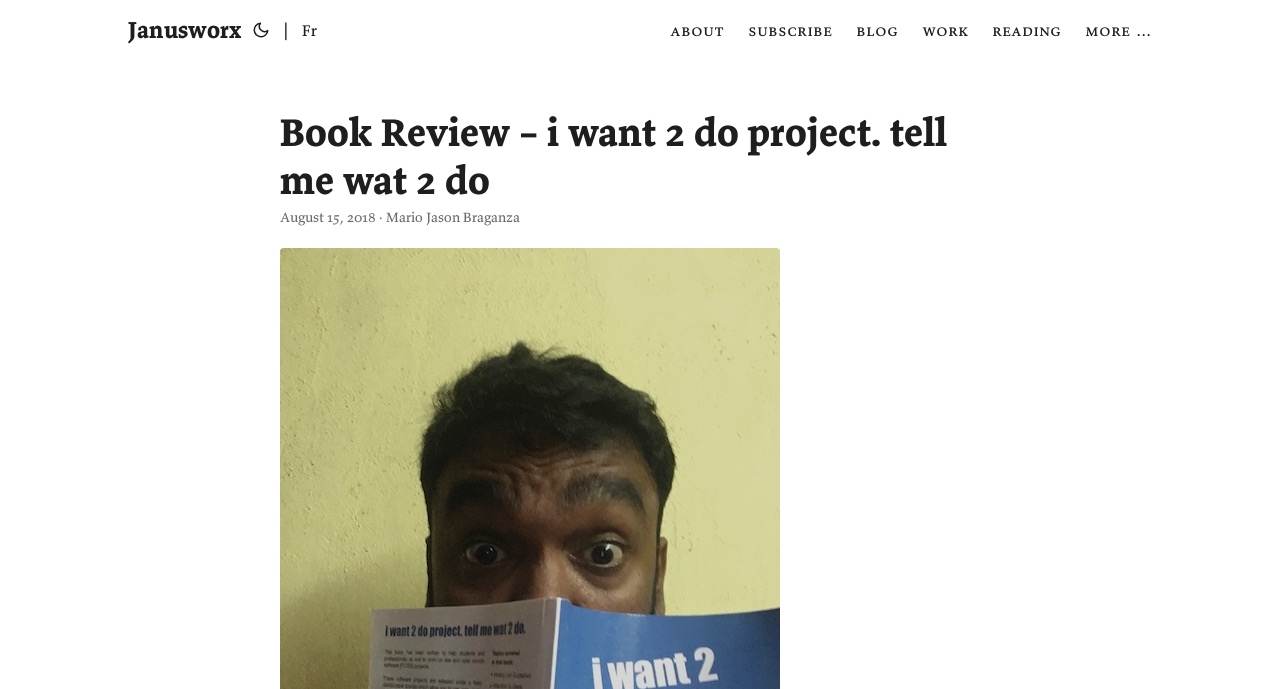Find the bounding box coordinates for the element that must be clicked to complete the instruction: "view blog posts". The coordinates should be four float numbers between 0 and 1, indicated as [left, top, right, bottom].

[0.669, 0.0, 0.702, 0.087]